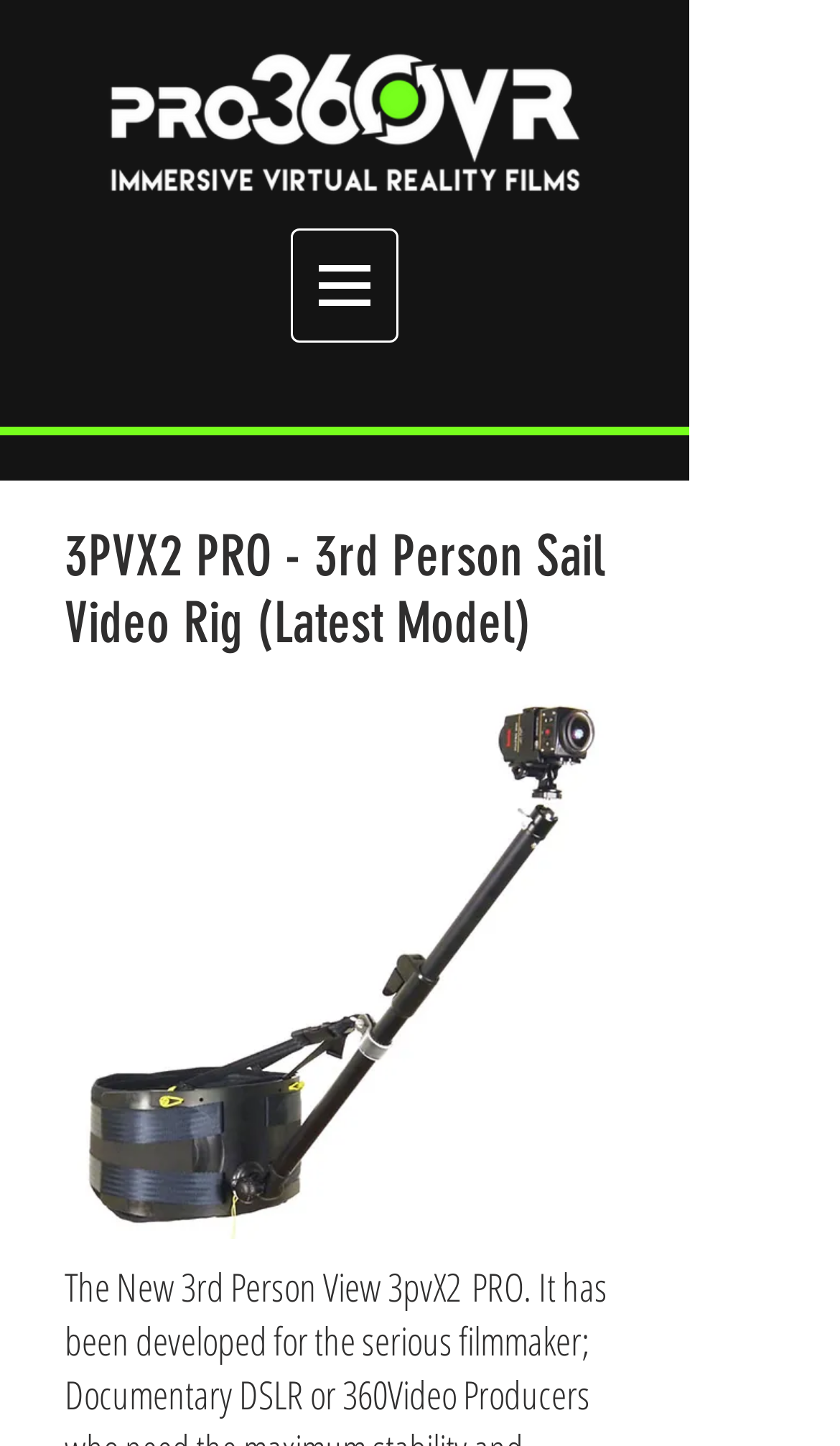Please reply with a single word or brief phrase to the question: 
What is the purpose of the Freedom360 Mount?

360 video production